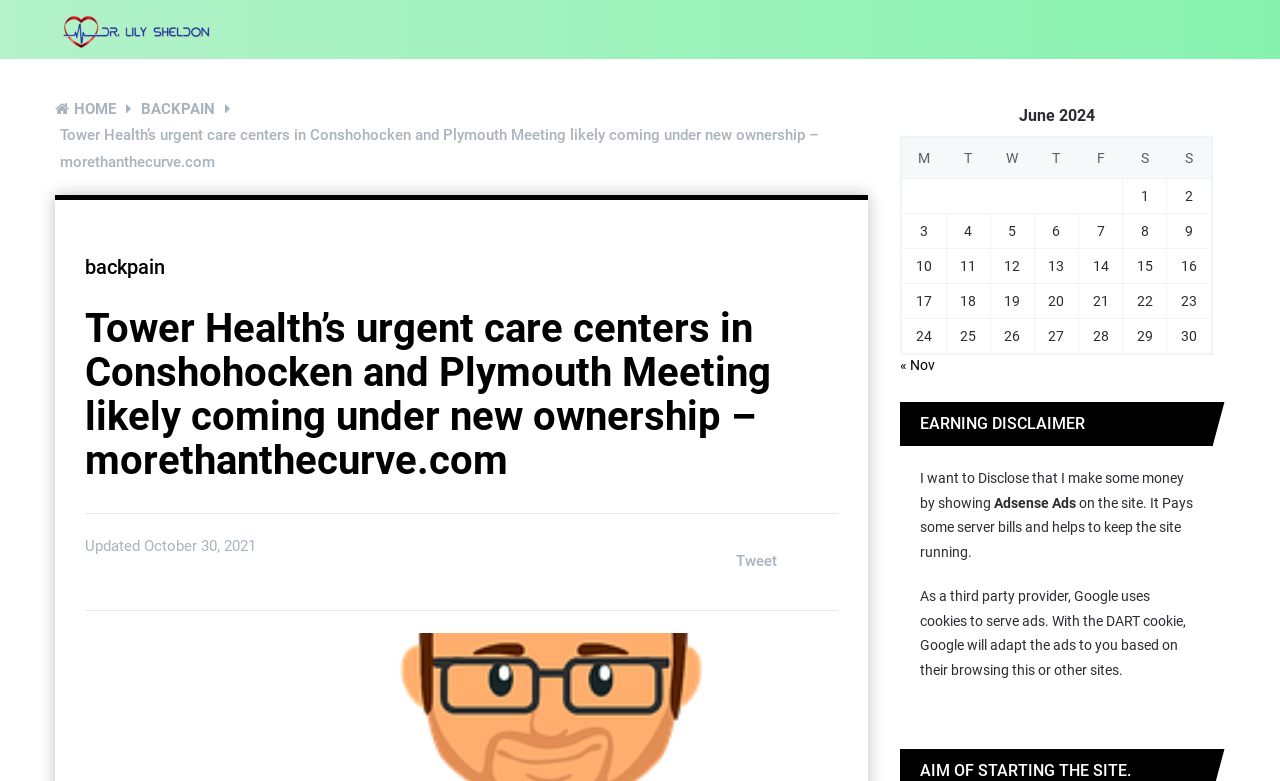Explain in detail what is displayed on the webpage.

This webpage appears to be a news article or blog post discussing Tower Health's urgent care centers in Conshohocken and Plymouth Meeting, which are likely coming under new ownership. 

At the top of the page, there is a heading with the name "Dr. Lily Sheldon" accompanied by an image. Below this, there are links to navigate to different sections of the website, including "HOME" and "BACKPAIN". 

The main article title, "Tower Health’s urgent care centers in Conshohocken and Plymouth Meeting likely coming under new ownership – morethanthecurve.com", is prominently displayed in the middle of the page. 

Underneath the article title, there is a section with a heading that appears to be a table of contents or a calendar, with column headers labeled "M", "T", "W", "T", "F", "S", and "S", likely representing the days of the week. The table contains several rows with numbers ranging from 1 to 30, possibly indicating dates.

To the right of the table, there is a section with links to share the article on social media, including a "Tweet" button. 

Further down the page, there is a navigation section labeled "Previous and next months", which allows users to navigate to previous or next months. 

The page also contains a disclaimer section labeled "EARNING DISCLAIMER", which discusses the use of ads on the website and how they help to support the site's operation.